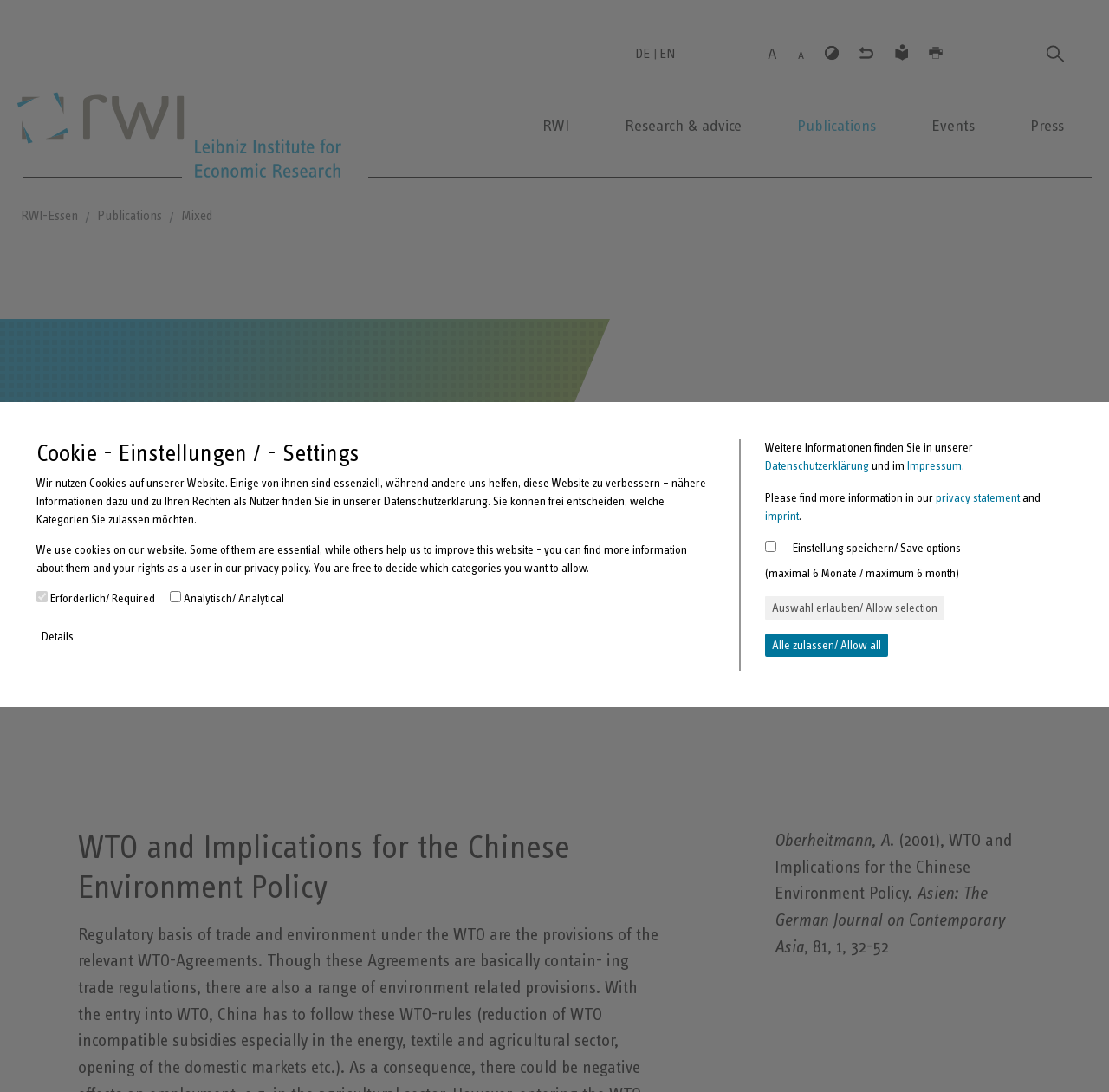Find the bounding box coordinates for the element described here: "Auswahl erlauben/ Allow selection".

[0.69, 0.546, 0.852, 0.567]